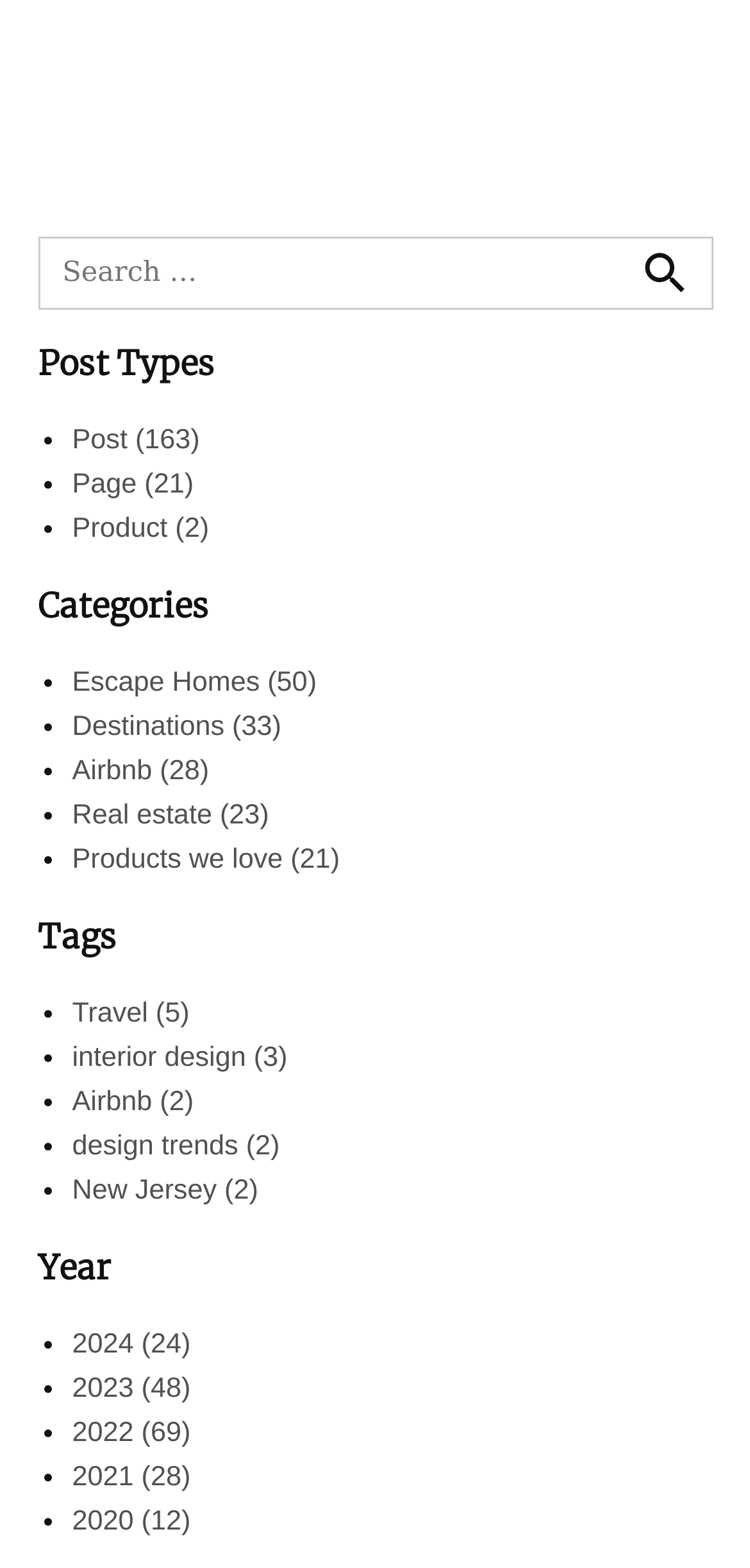Locate the bounding box for the described UI element: "Products we love (21)". Ensure the coordinates are four float numbers between 0 and 1, formatted as [left, top, right, bottom].

[0.096, 0.538, 0.453, 0.558]